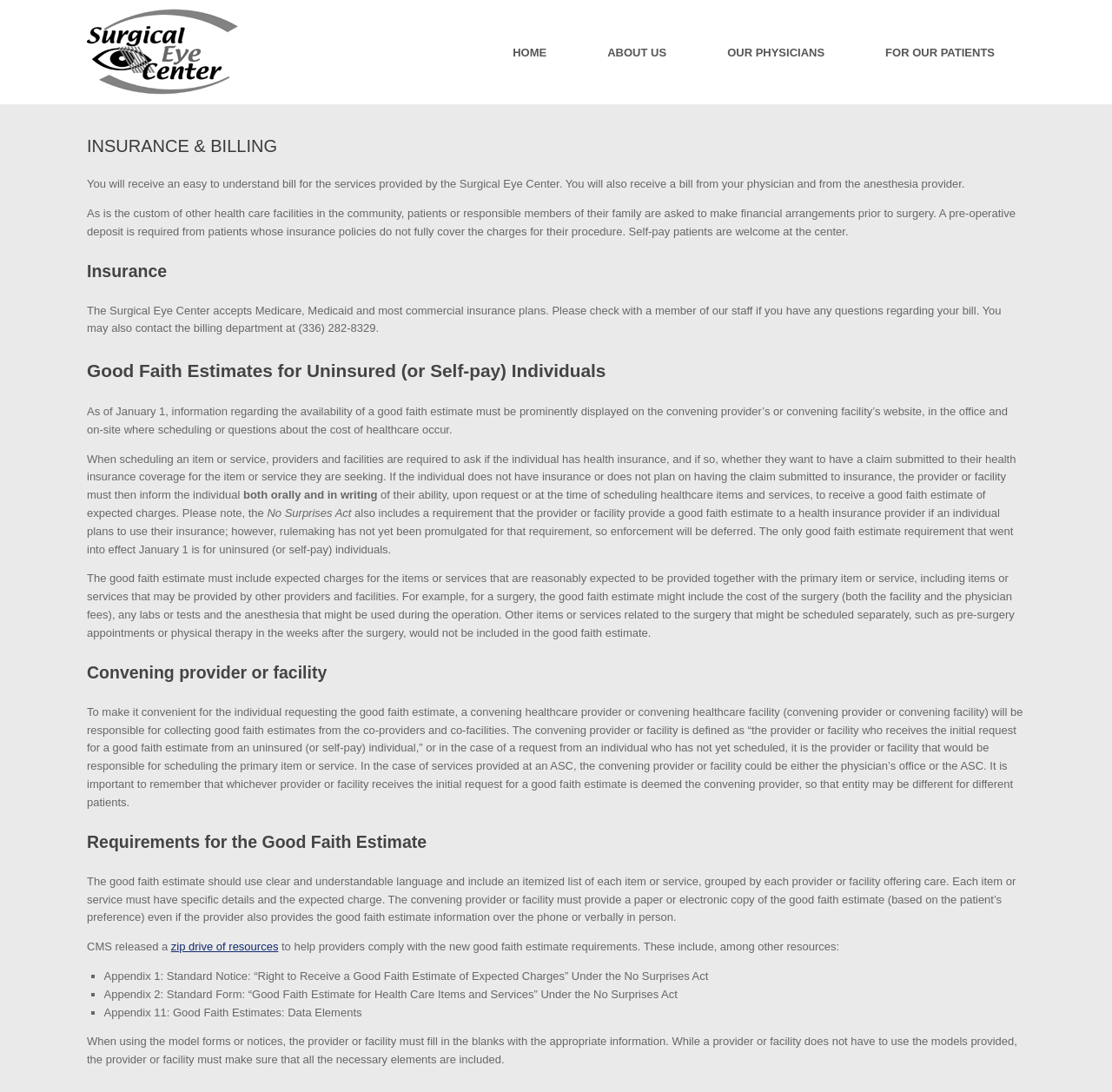Using the given element description, provide the bounding box coordinates (top-left x, top-left y, bottom-right x, bottom-right y) for the corresponding UI element in the screenshot: zip drive of resources

[0.154, 0.861, 0.25, 0.873]